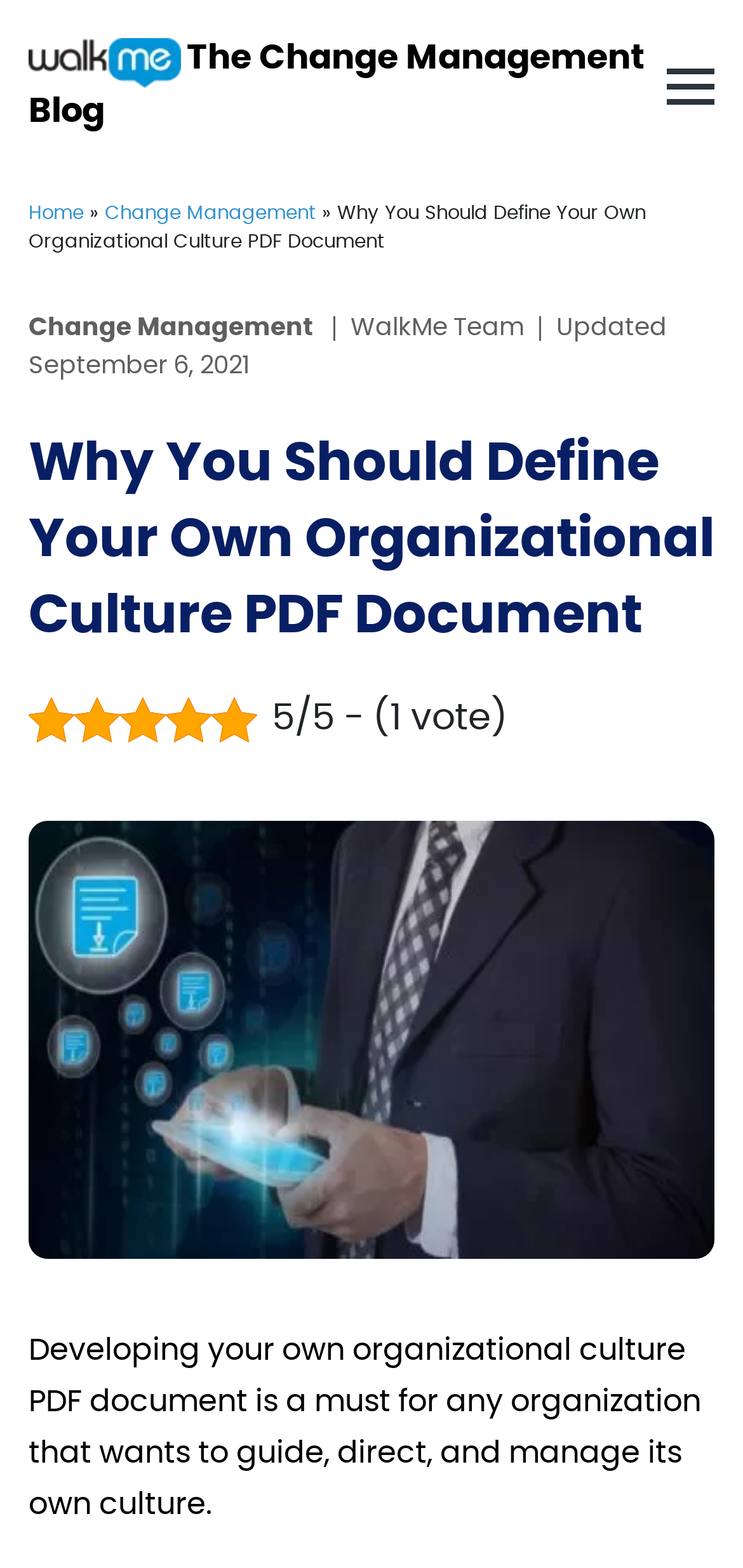Identify the bounding box of the UI element that matches this description: "Home".

[0.038, 0.13, 0.113, 0.142]